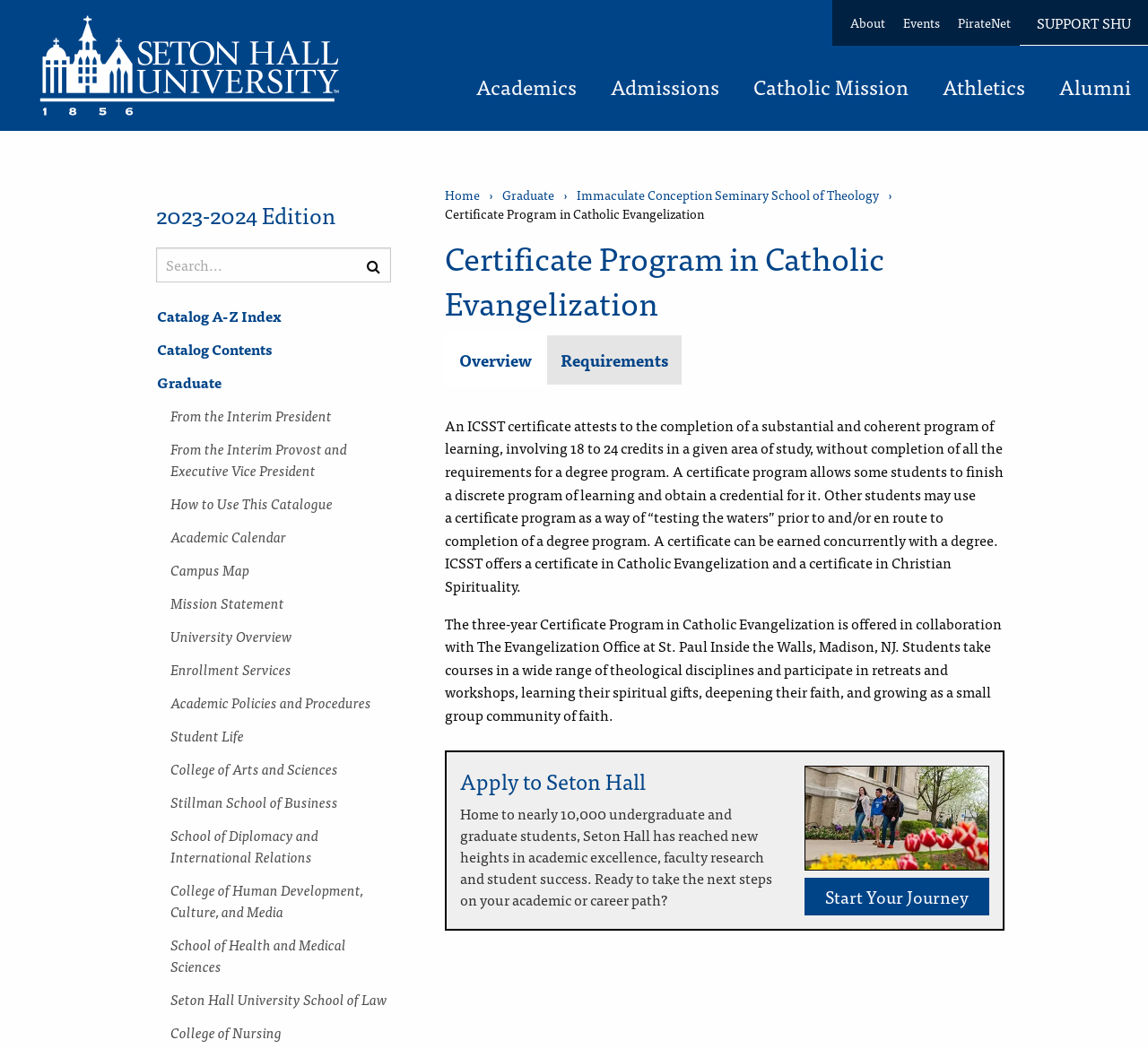Bounding box coordinates are to be given in the format (top-left x, top-left y, bottom-right x, bottom-right y). All values must be floating point numbers between 0 and 1. Provide the bounding box coordinate for the UI element described as: Enrollment Services

[0.148, 0.619, 0.352, 0.65]